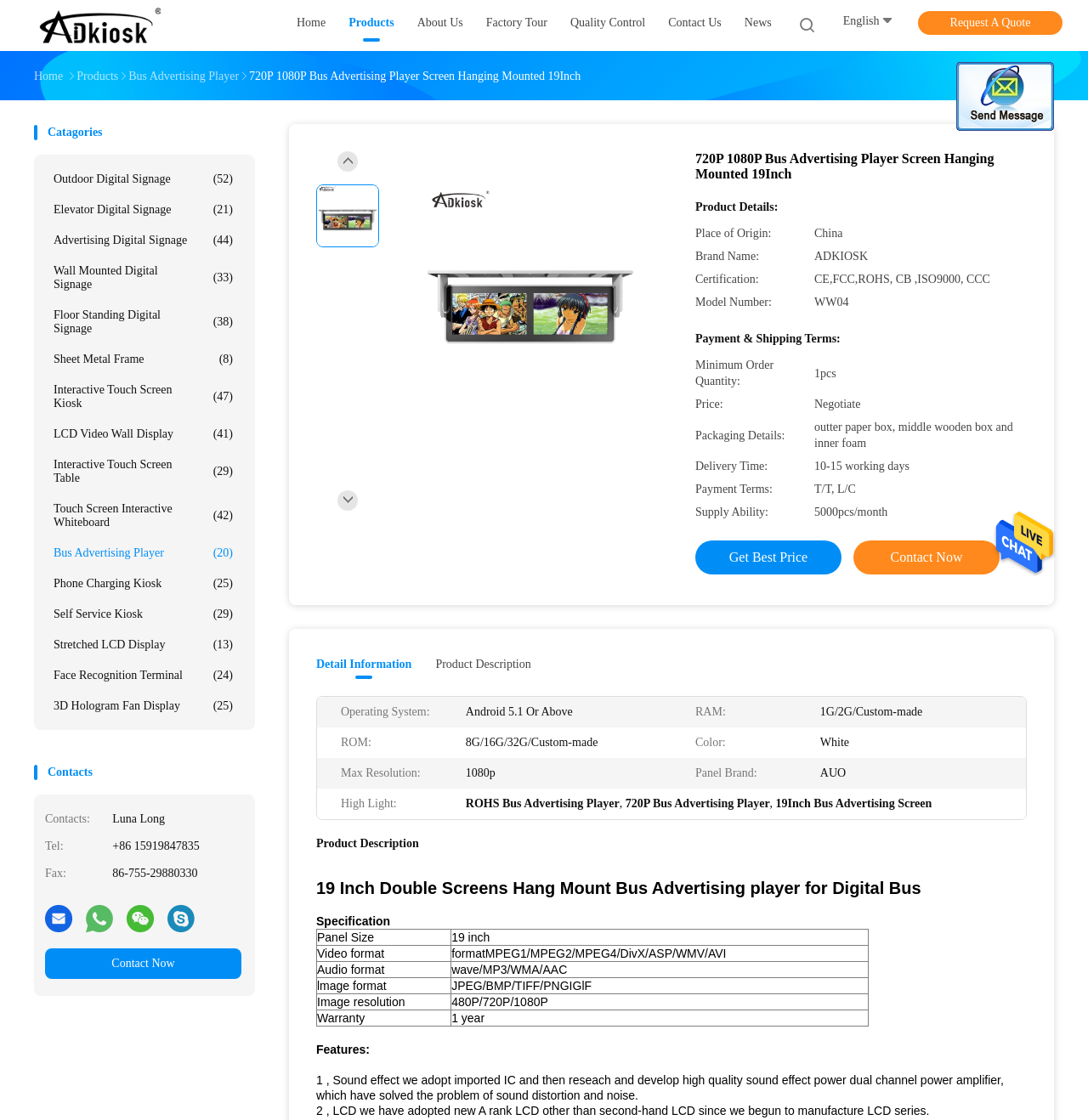Please specify the bounding box coordinates of the clickable region necessary for completing the following instruction: "Follow Mayer Brown on LinkedIn". The coordinates must consist of four float numbers between 0 and 1, i.e., [left, top, right, bottom].

None